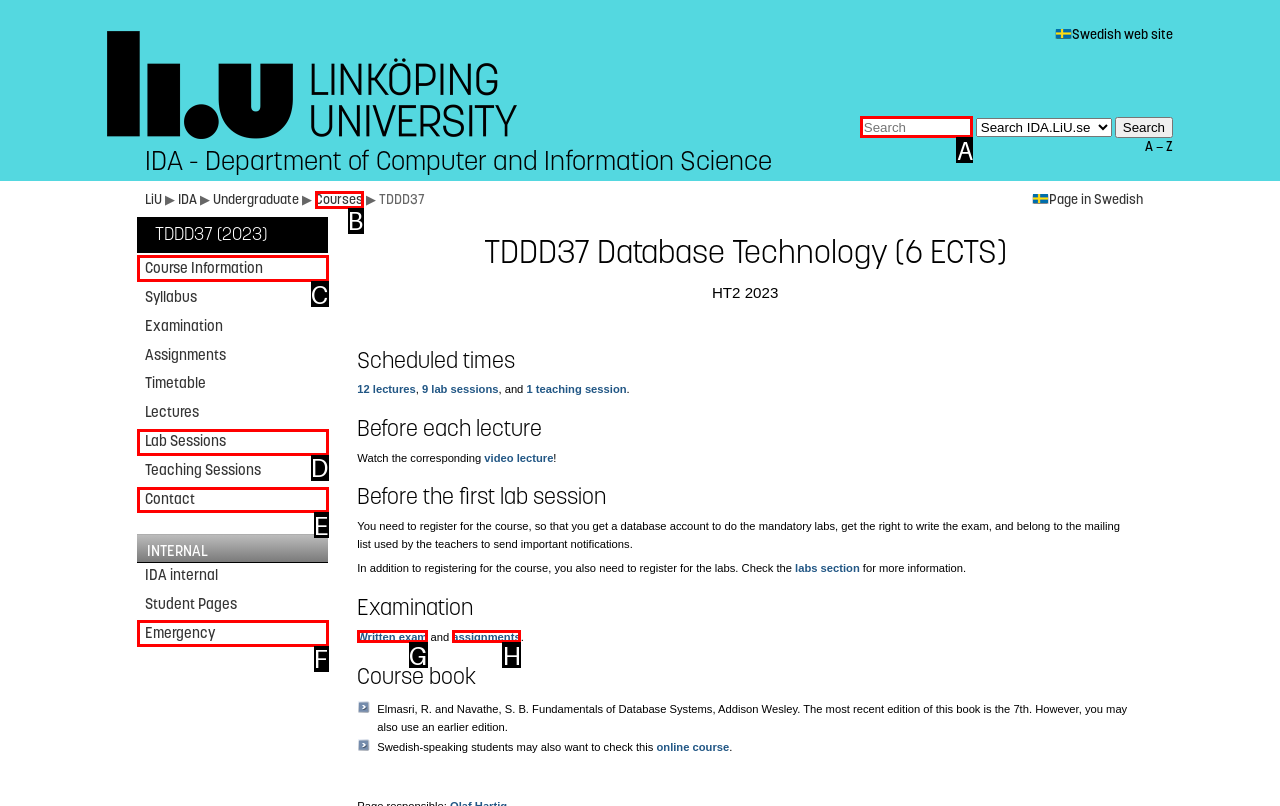Select the letter of the UI element that matches this task: Search for a specific string
Provide the answer as the letter of the correct choice.

A